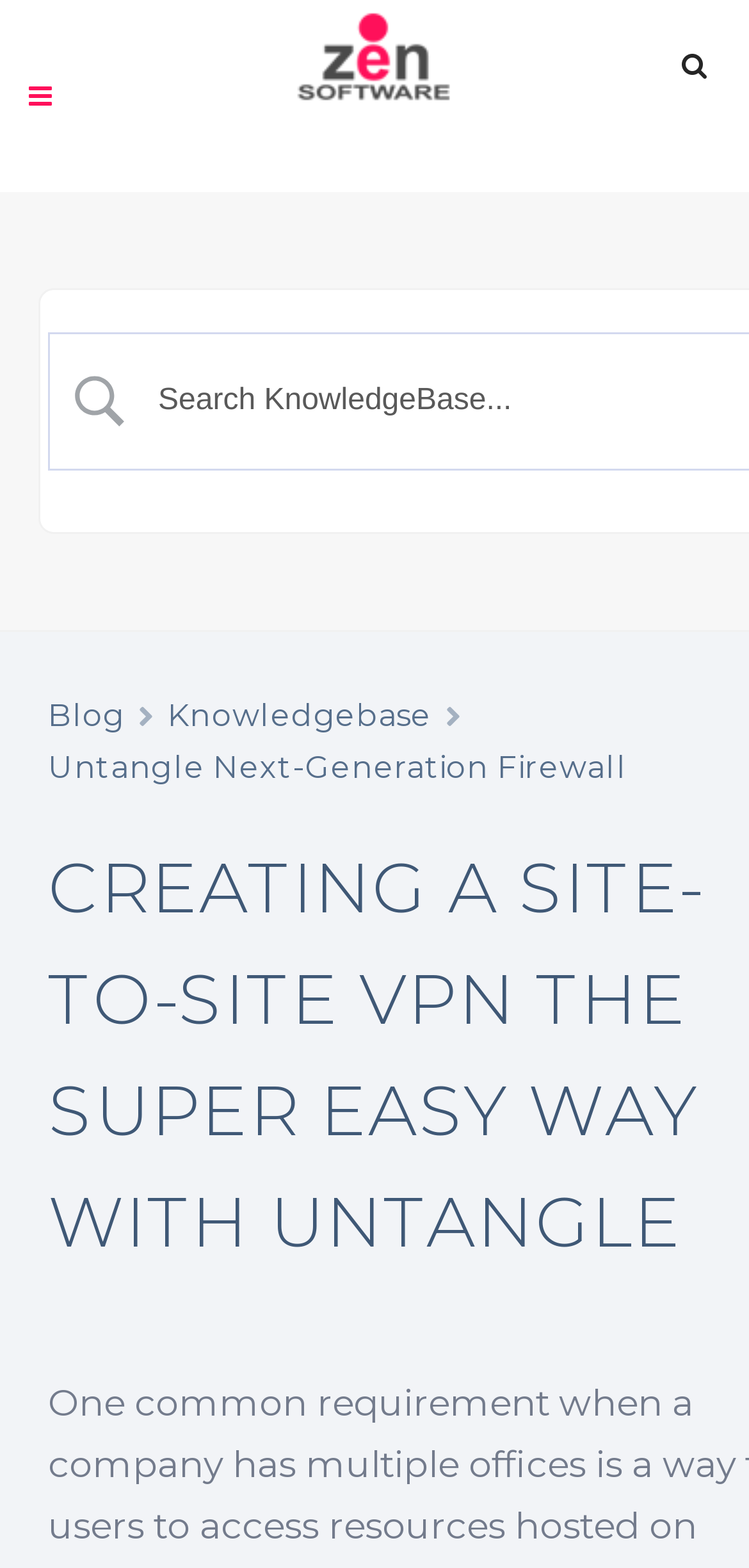Please answer the following question using a single word or phrase: 
What are the main navigation links?

Blog, Knowledgebase, Untangle